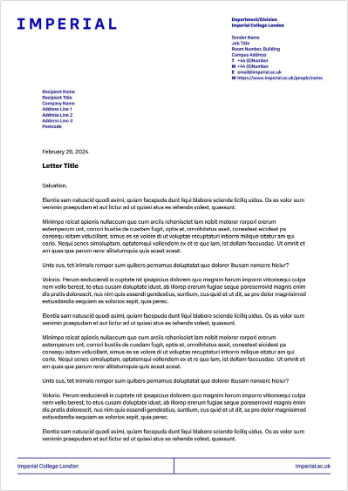What is the purpose of the template?
Based on the image, give a one-word or short phrase answer.

To draft official letters